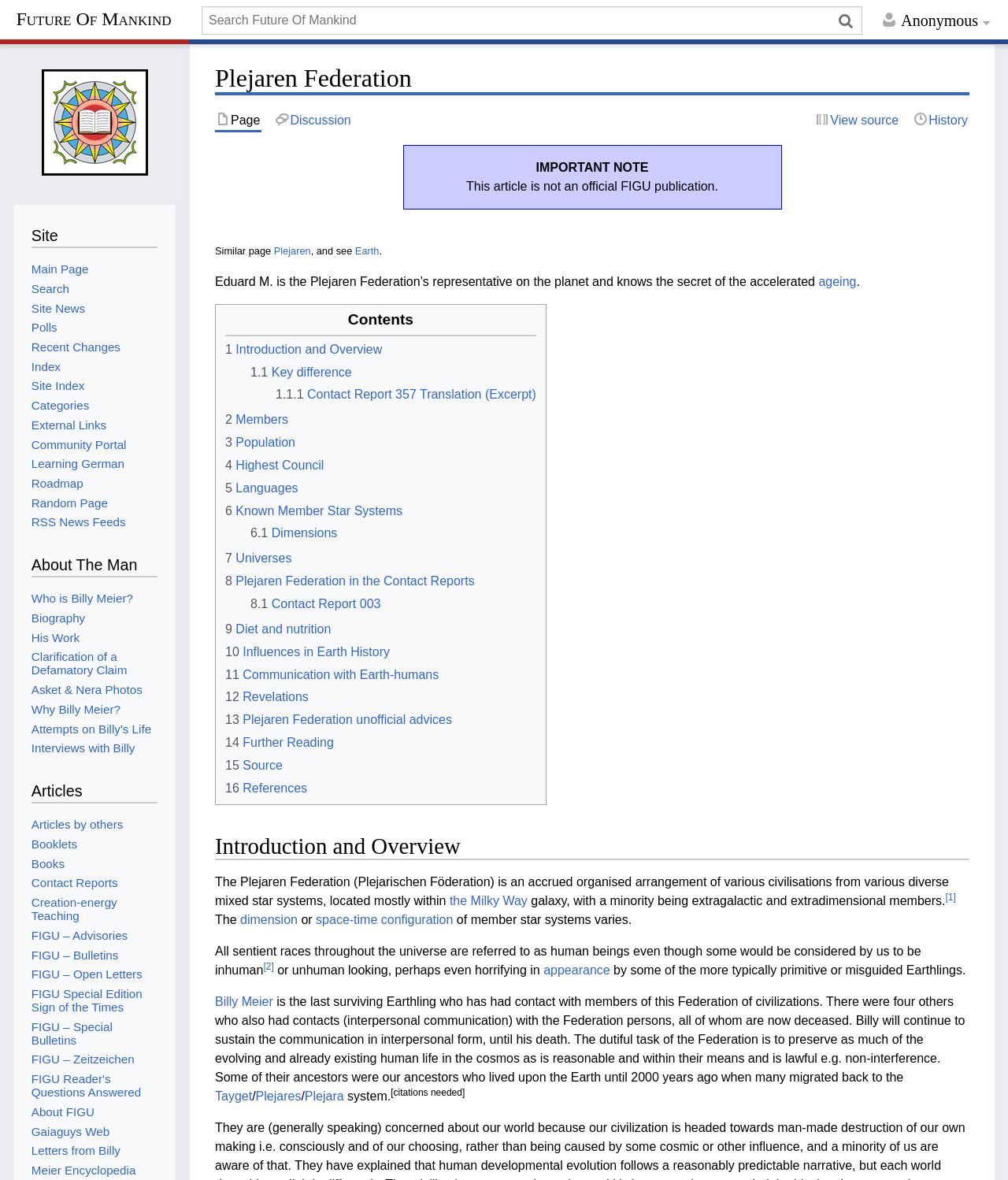What is the name of the federation?
Using the visual information, reply with a single word or short phrase.

Plejaren Federation